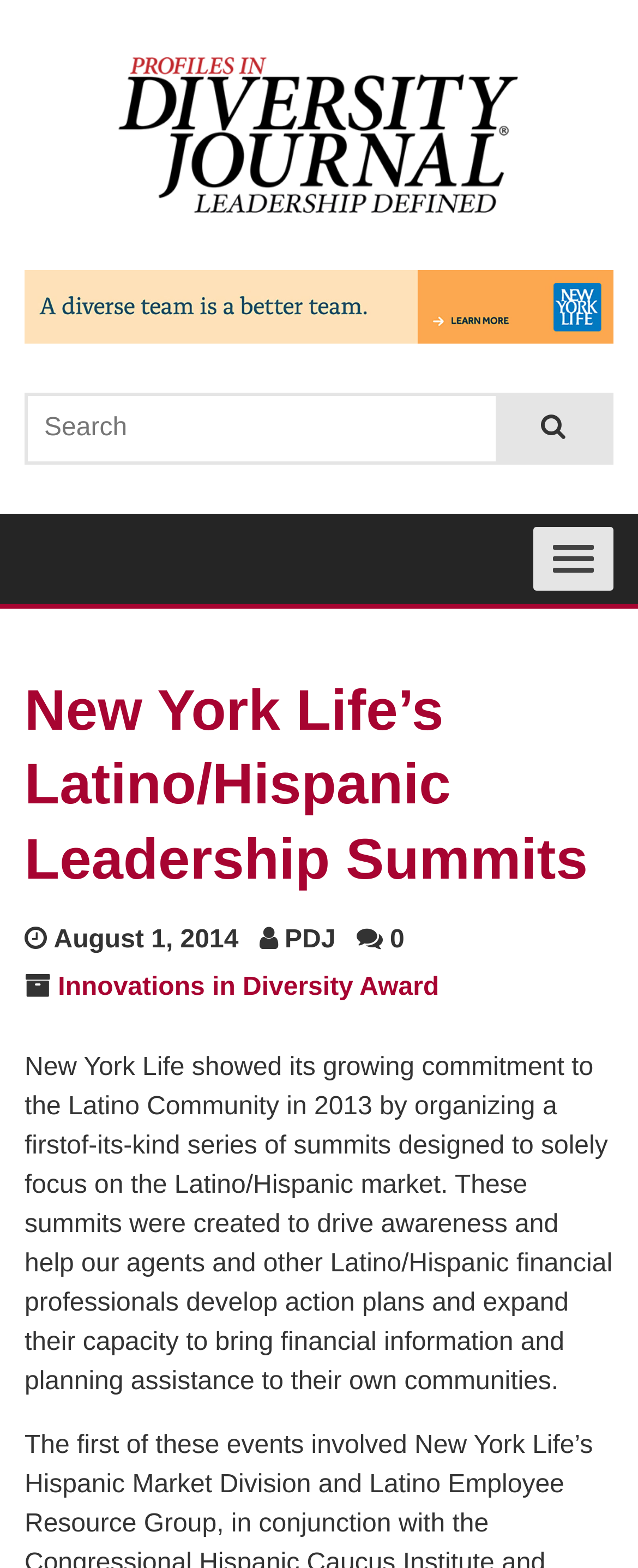Using the information in the image, give a detailed answer to the following question: What is the organization that showed commitment to the Latino Community?

I found the answer by reading the description of the Latino/Hispanic Leadership Summits, which states that New York Life showed its growing commitment to the Latino Community in 2013 by organizing a series of summits.